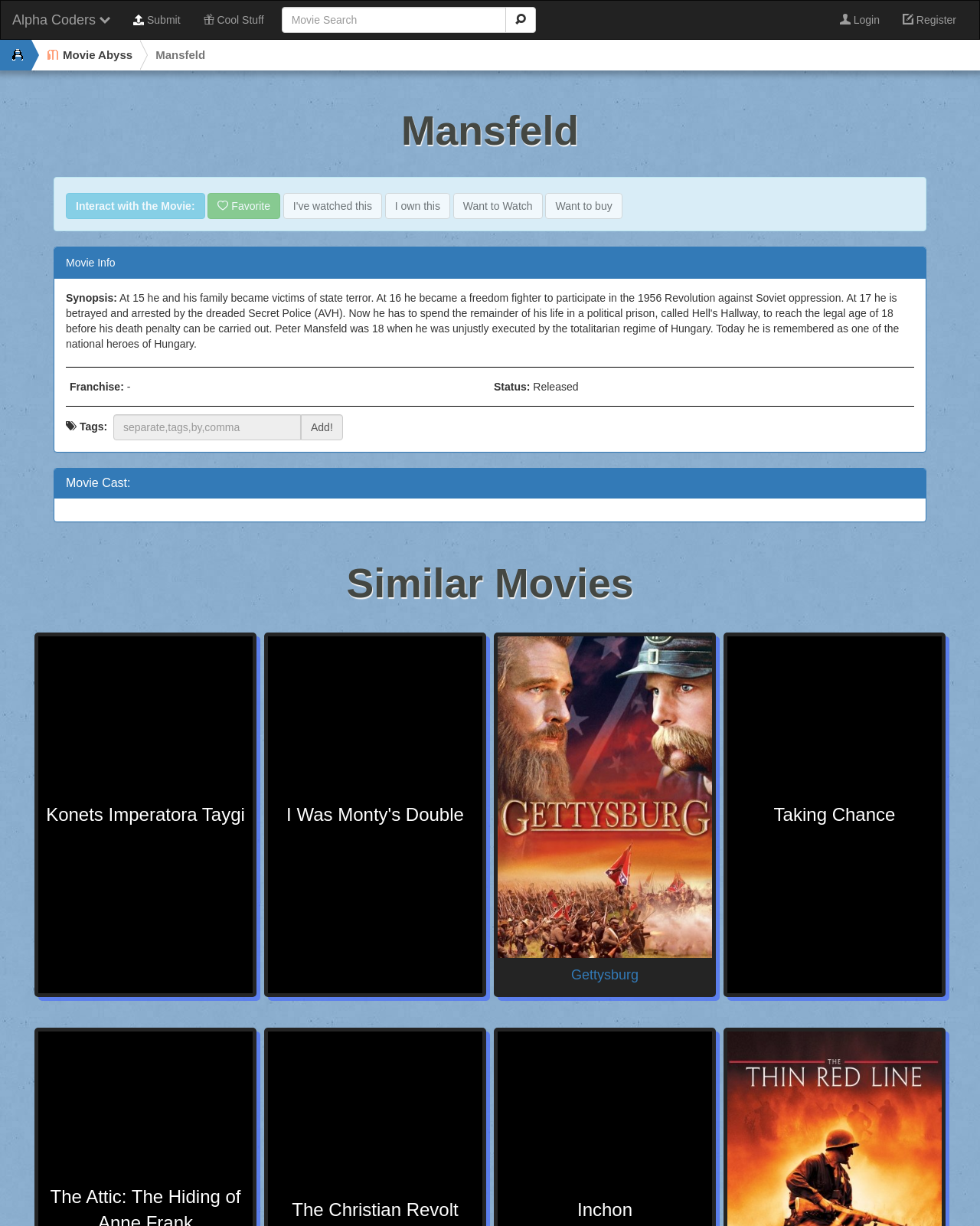What is the purpose of the textbox?
Please give a well-detailed answer to the question.

The textbox is located next to a button with a search icon, indicating that it is used for searching movies. The placeholder text 'Movie Search' also suggests that users can input movie titles or keywords to search for relevant information.